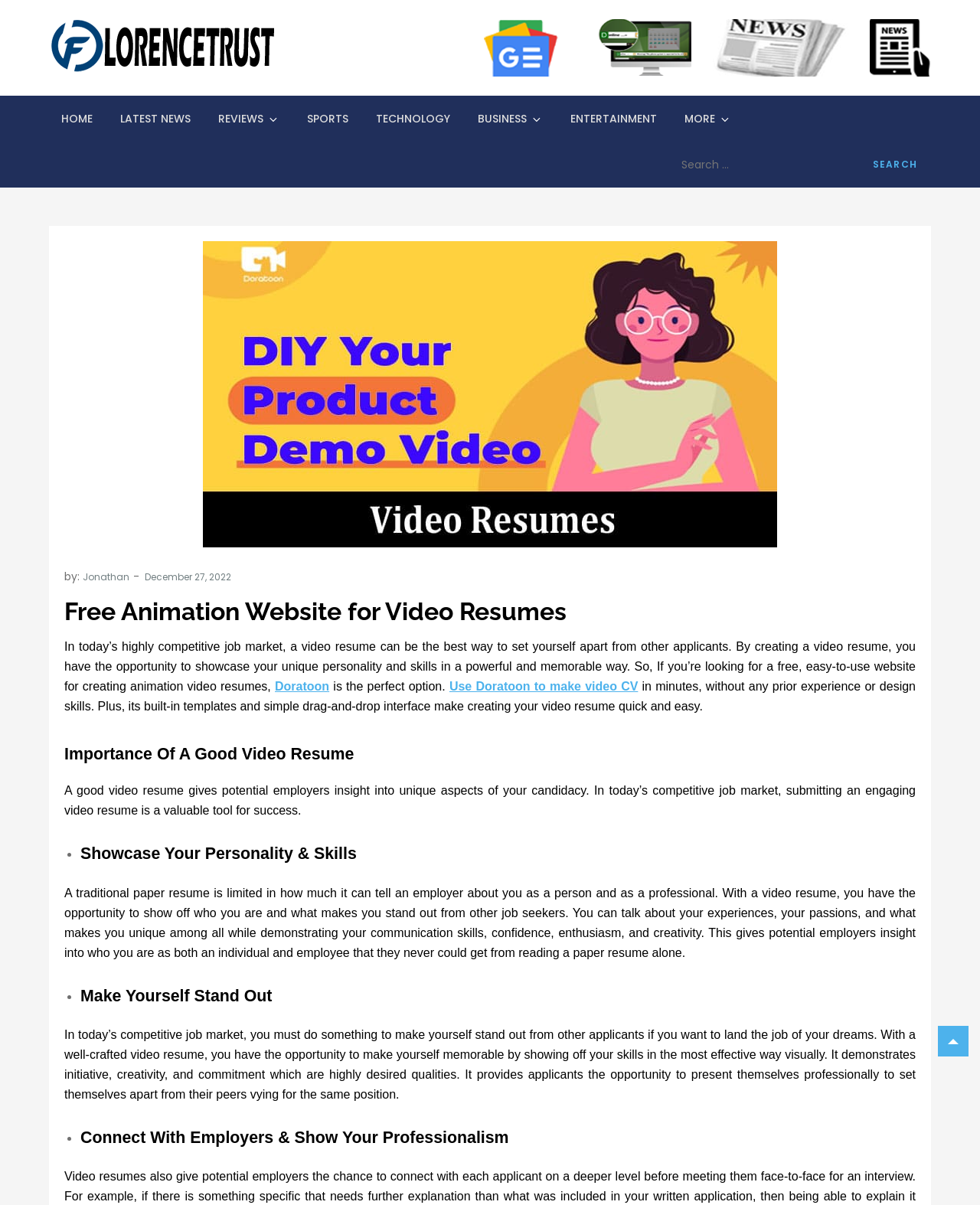Examine the image and give a thorough answer to the following question:
What is the purpose of a video resume?

According to the webpage, a video resume is a way to set oneself apart from other applicants by showcasing unique personality and skills in a powerful and memorable way.